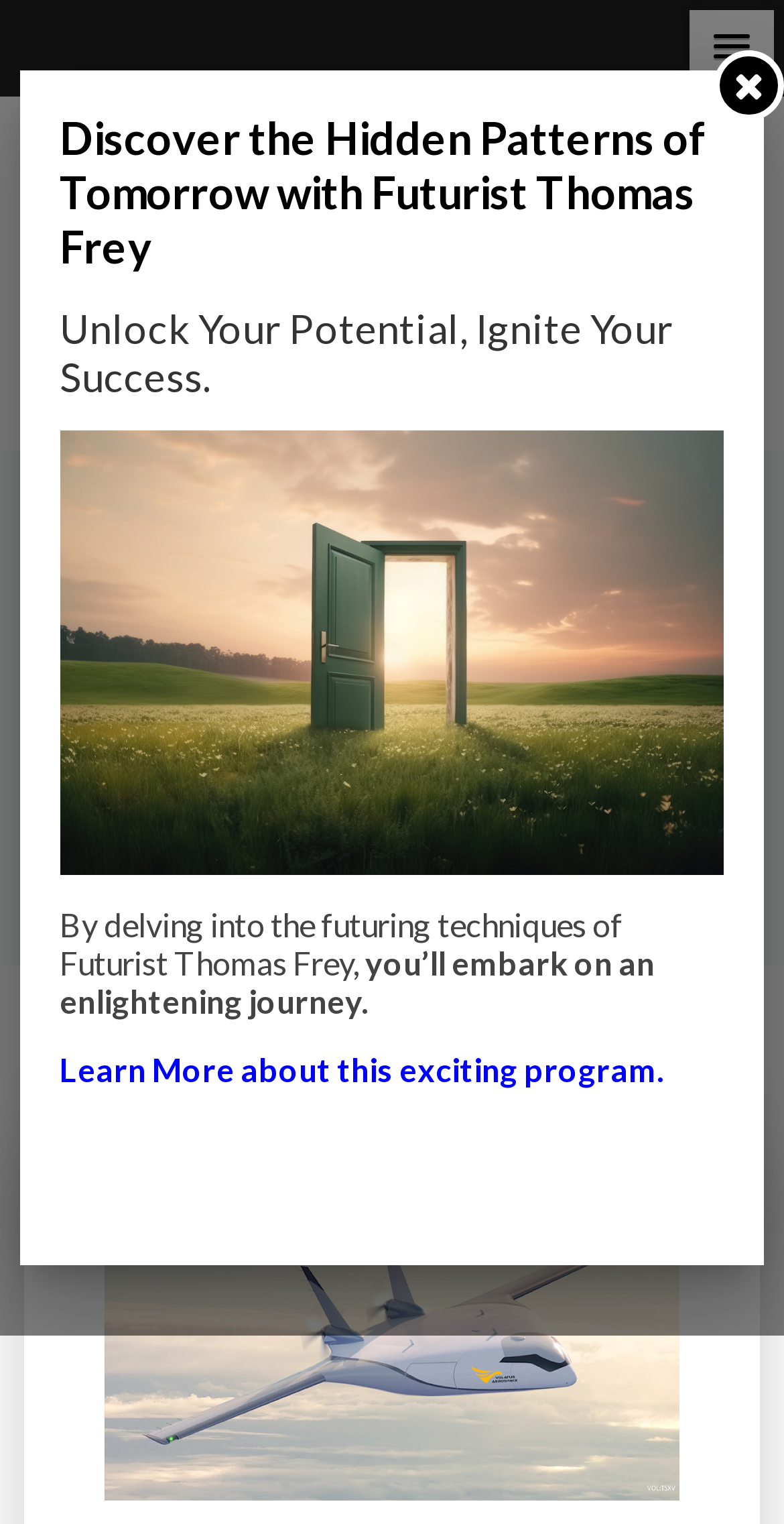Identify the bounding box for the described UI element: "Impact Lab".

[0.108, 0.493, 0.333, 0.527]